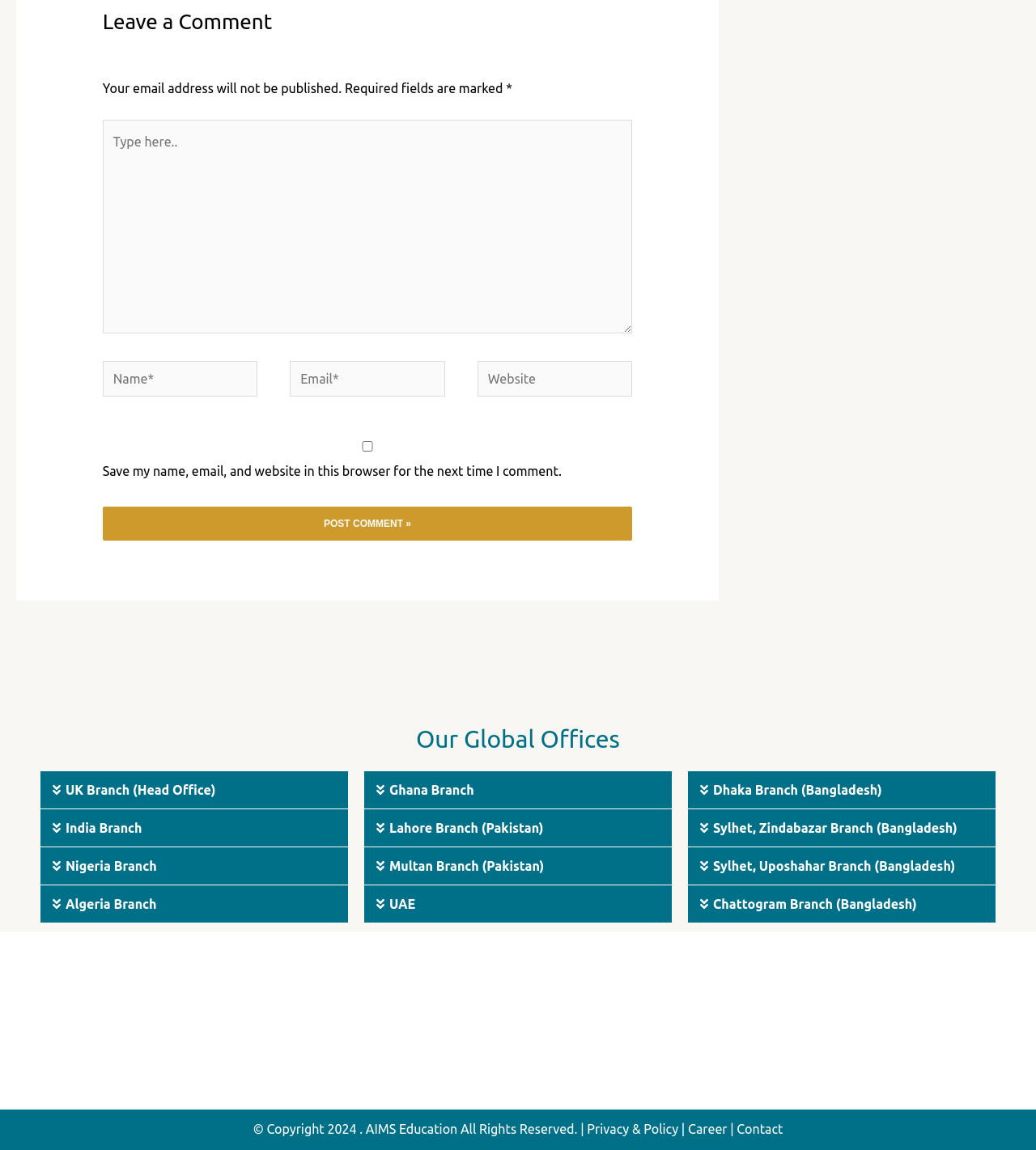Respond to the question below with a single word or phrase:
What is the purpose of the comment section?

Leave a comment